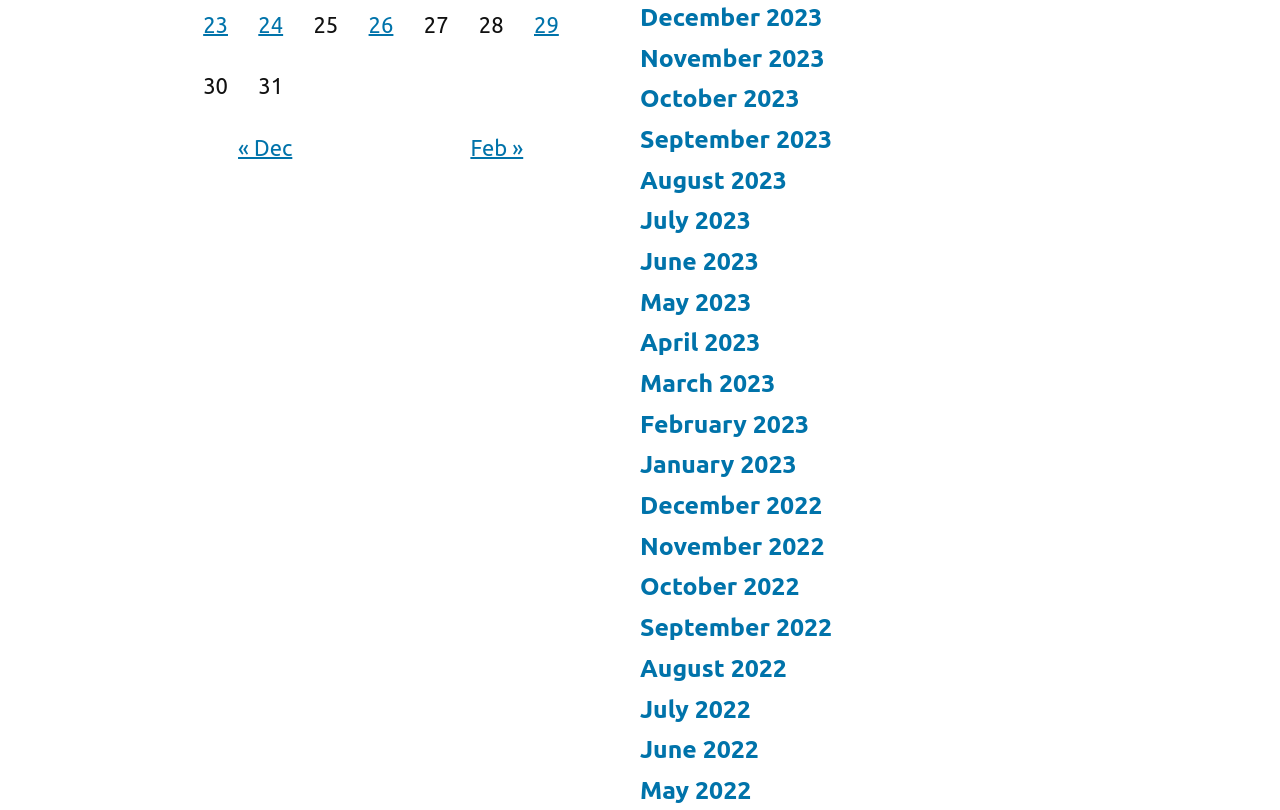Please find the bounding box coordinates of the element that needs to be clicked to perform the following instruction: "Navigate to previous month". The bounding box coordinates should be four float numbers between 0 and 1, represented as [left, top, right, bottom].

[0.186, 0.167, 0.228, 0.197]